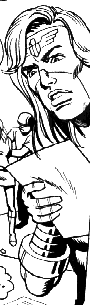Answer this question using a single word or a brief phrase:
What is the character holding?

a piece of paper